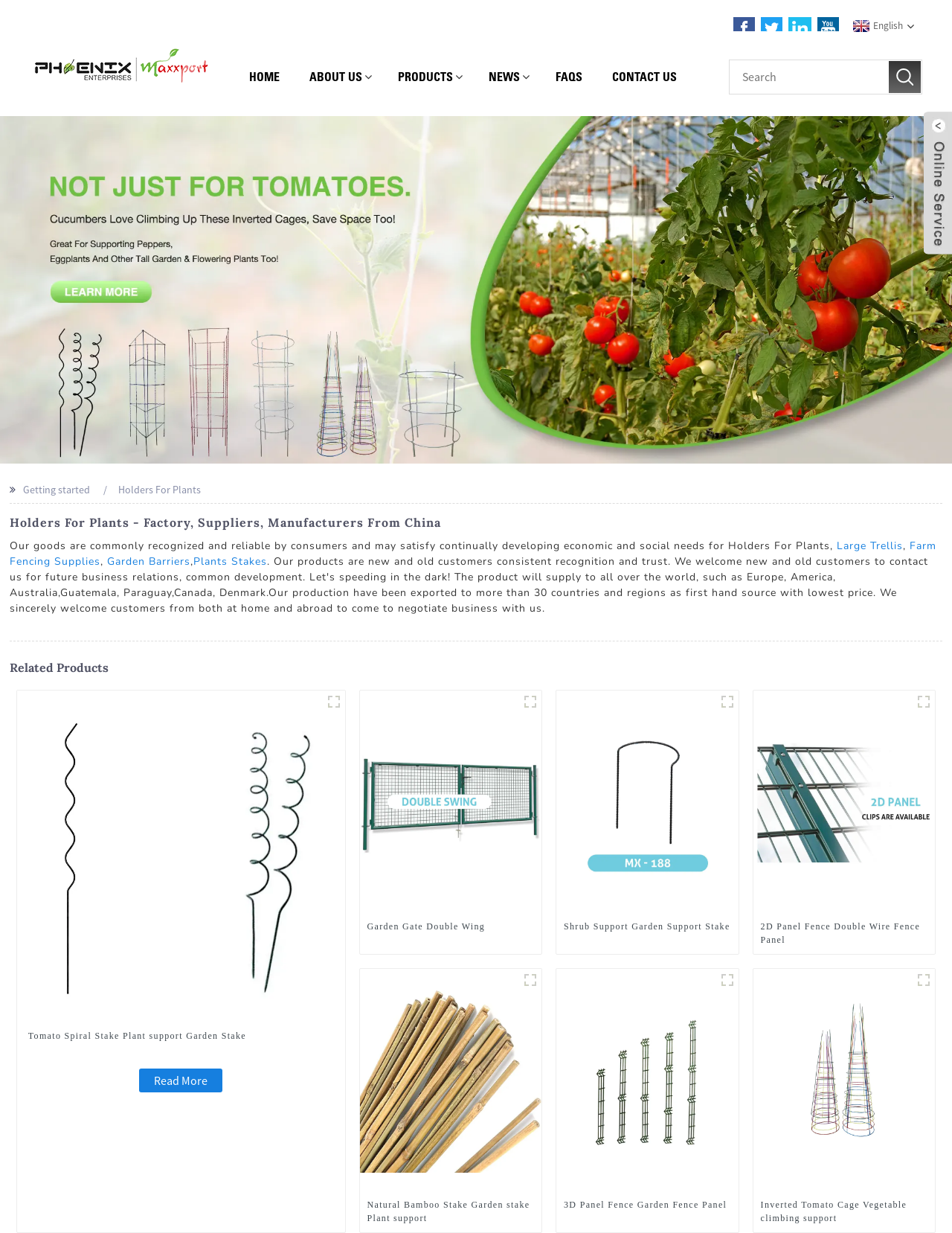How many product images are displayed on the webpage?
Answer with a single word or phrase, using the screenshot for reference.

8